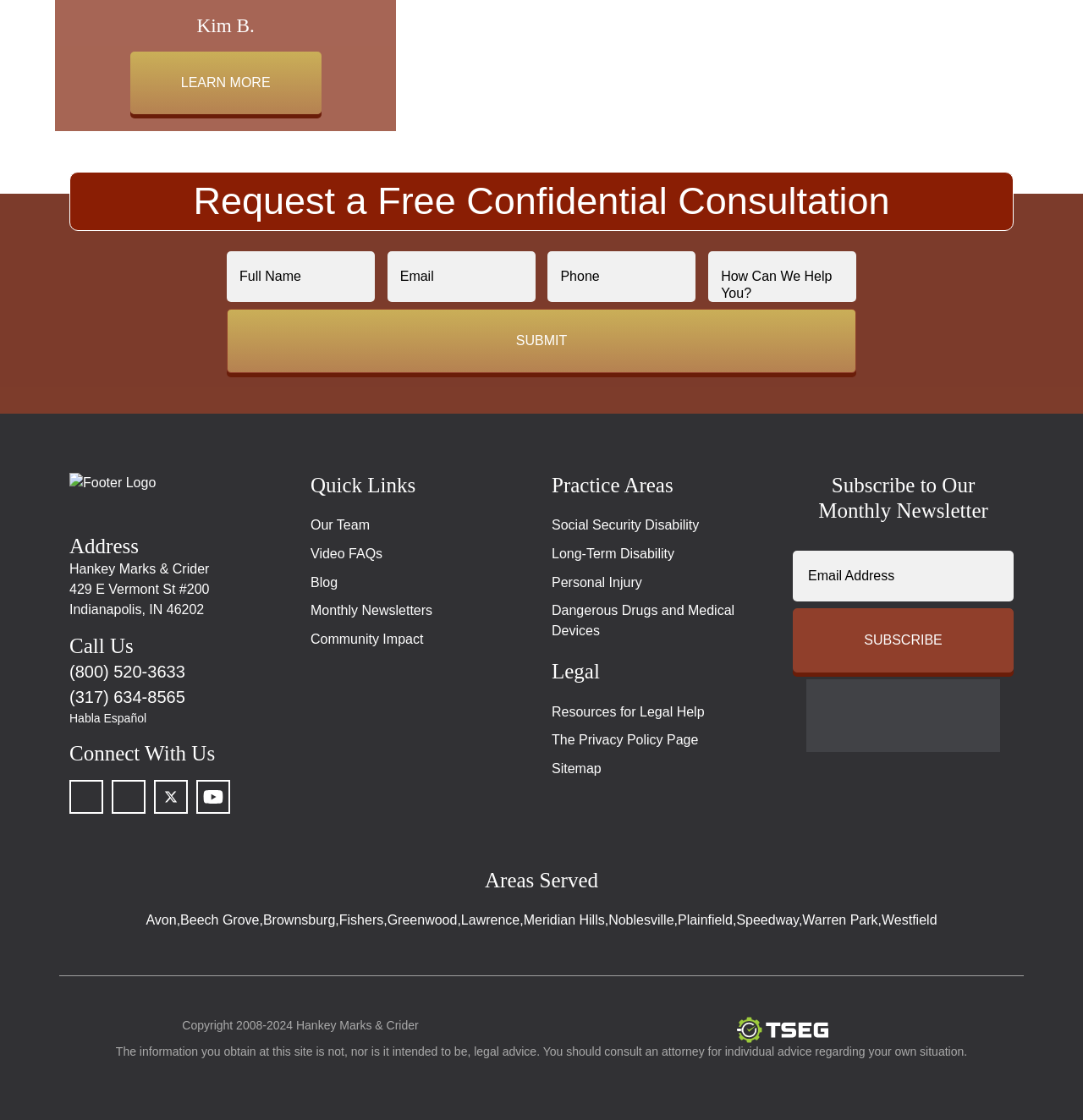Kindly determine the bounding box coordinates of the area that needs to be clicked to fulfill this instruction: "Contact Us".

None